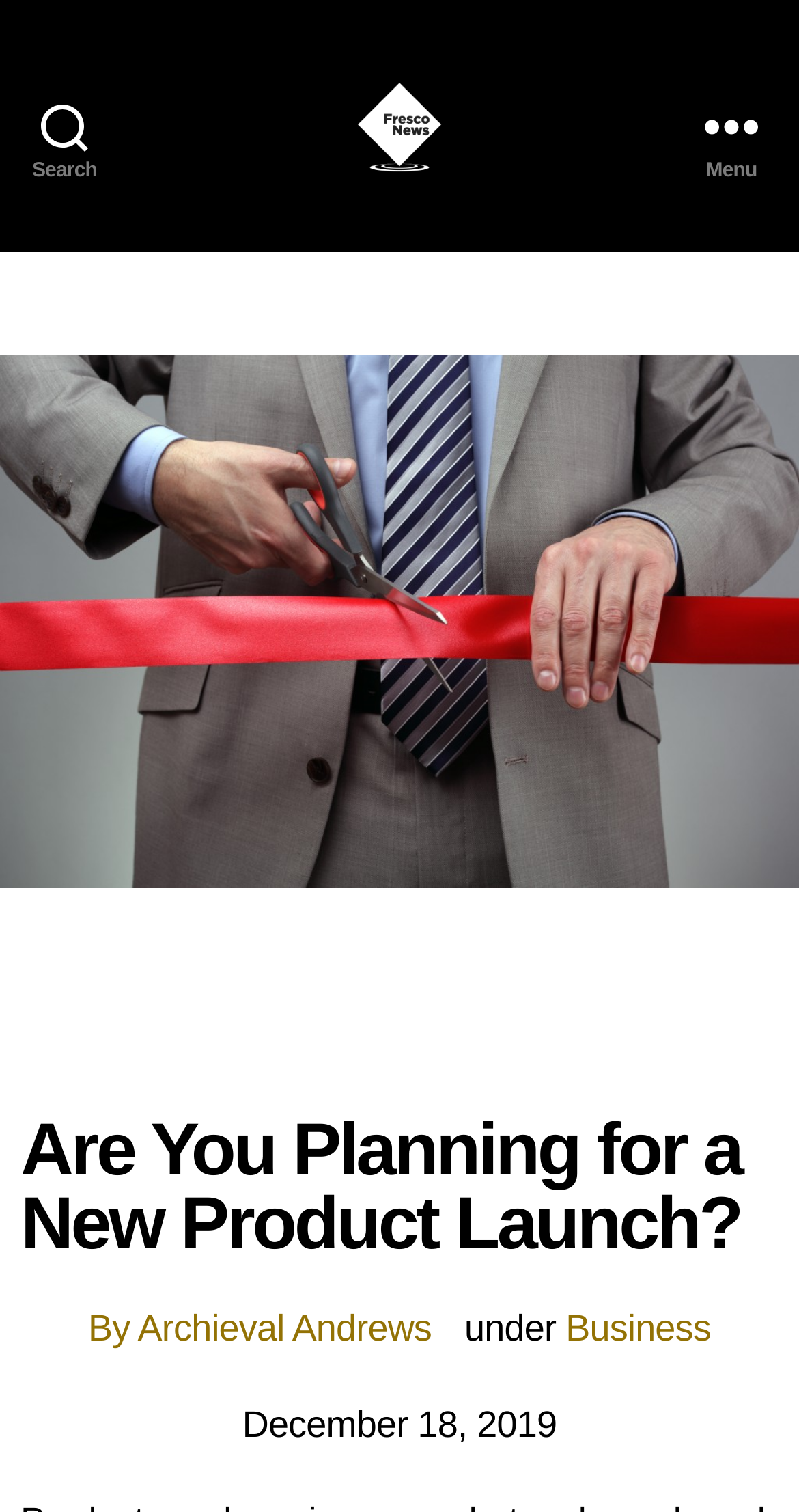What is the logo of this website?
Provide an in-depth and detailed explanation in response to the question.

I identified the logo by examining the image element with the text 'Fresco News' which is located near the top of the page.